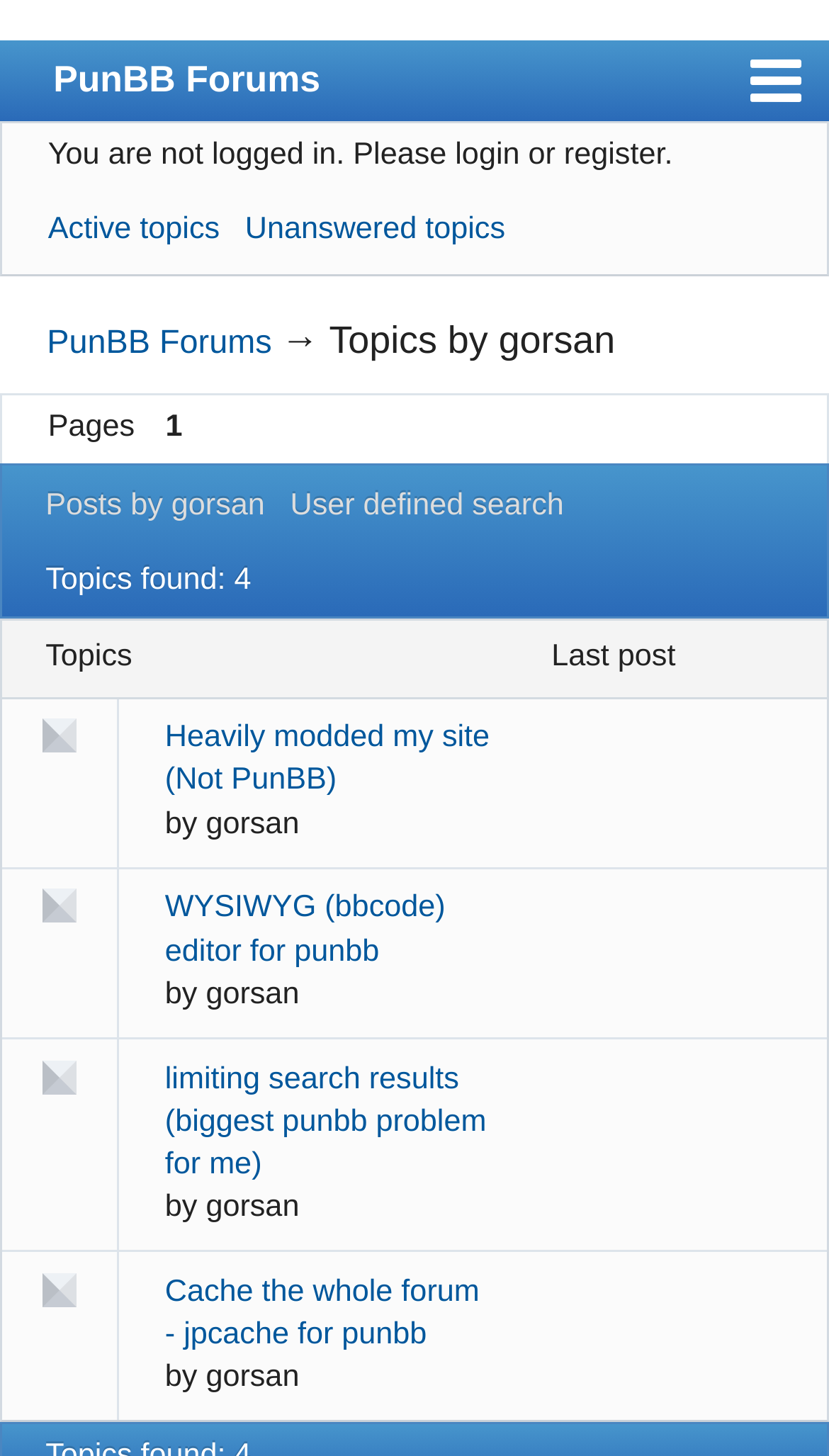Given the element description, predict the bounding box coordinates in the format (top-left x, top-left y, bottom-right x, bottom-right y), using floating point numbers between 0 and 1: WYSIWYG (bbcode) editor for punbb

[0.199, 0.612, 0.537, 0.665]